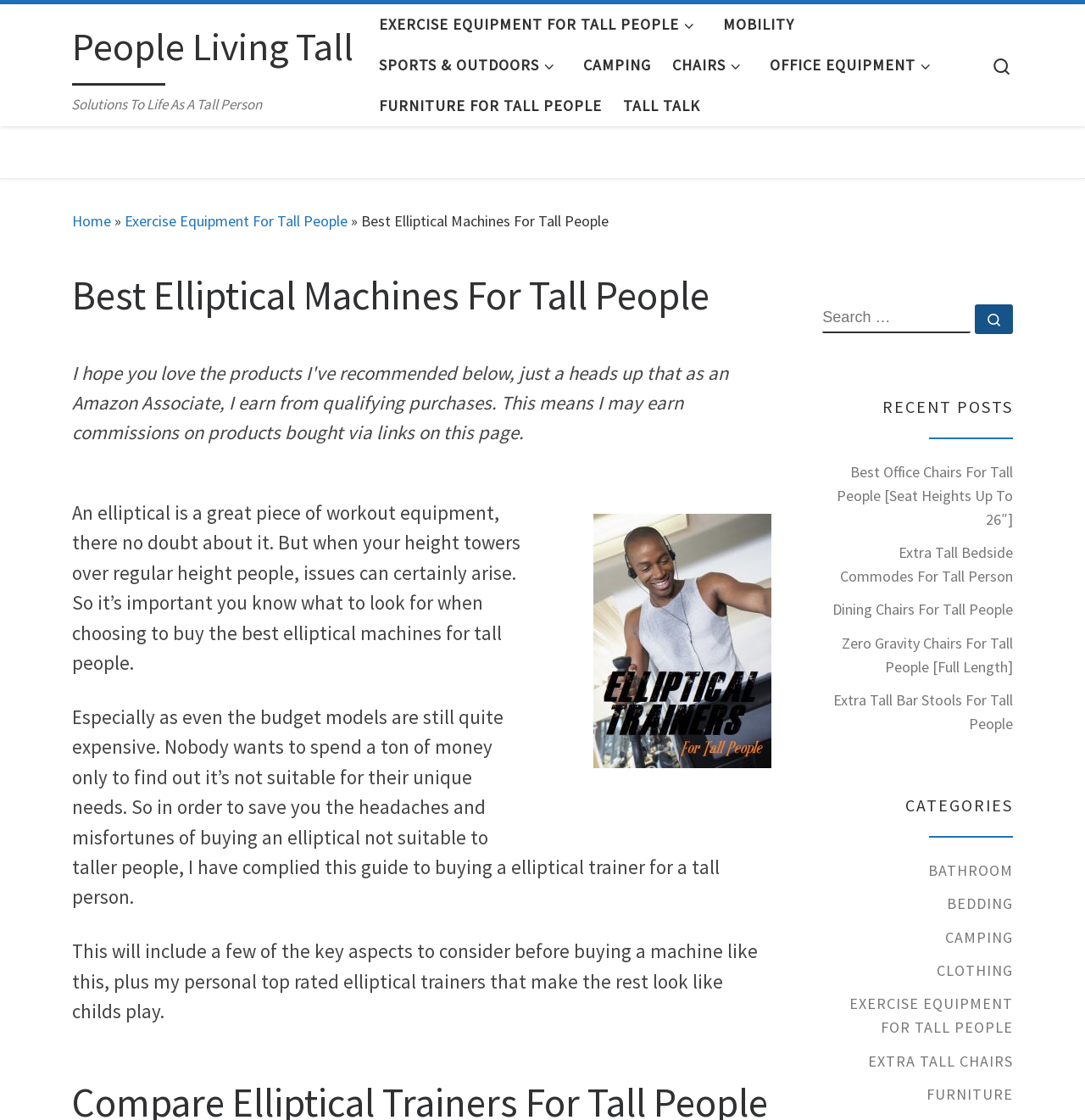Please locate the bounding box coordinates of the region I need to click to follow this instruction: "Go to the 'Home' page".

[0.066, 0.143, 0.102, 0.16]